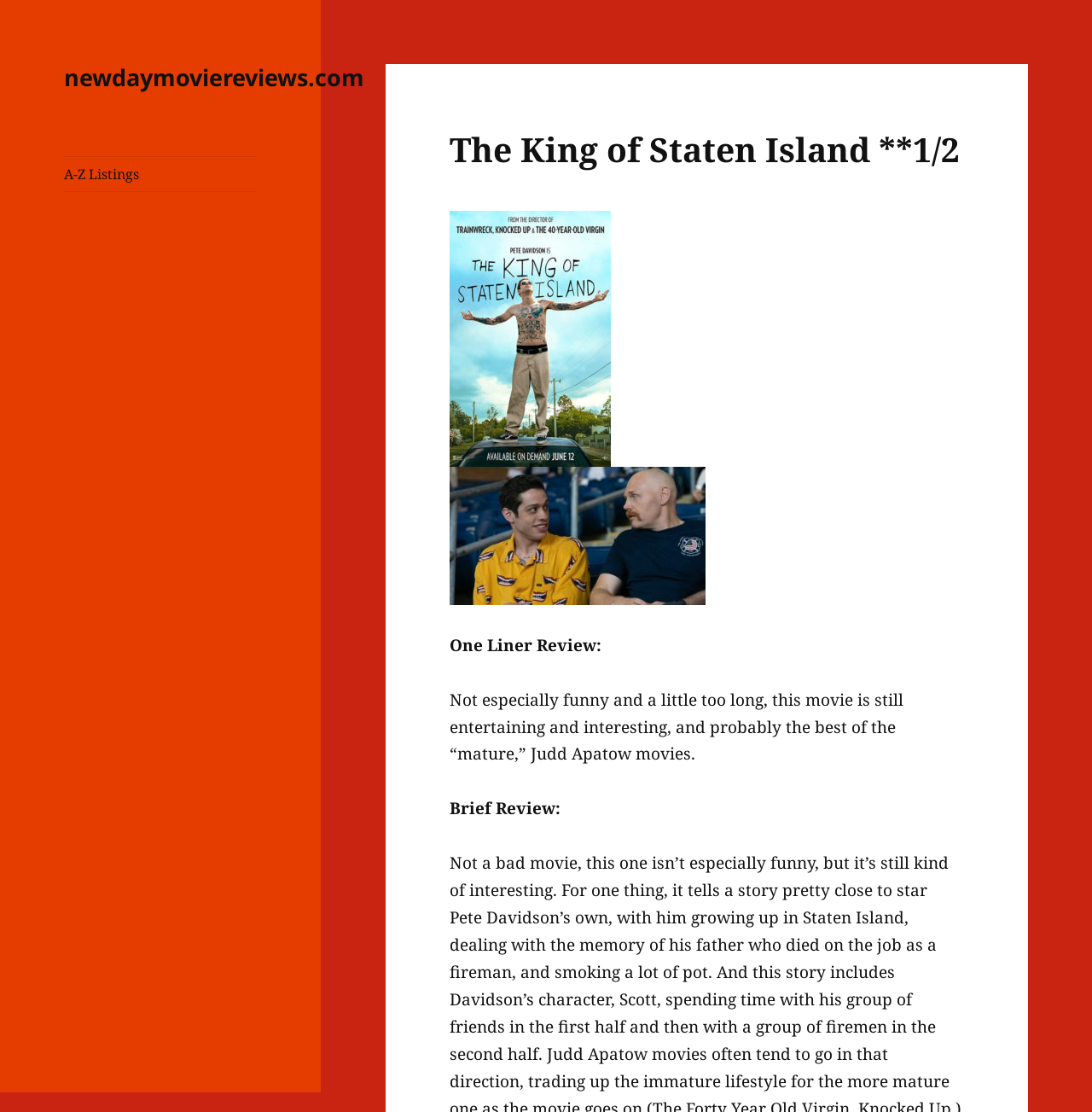Based on the description "newdaymoviereviews.com", find the bounding box of the specified UI element.

[0.059, 0.055, 0.334, 0.084]